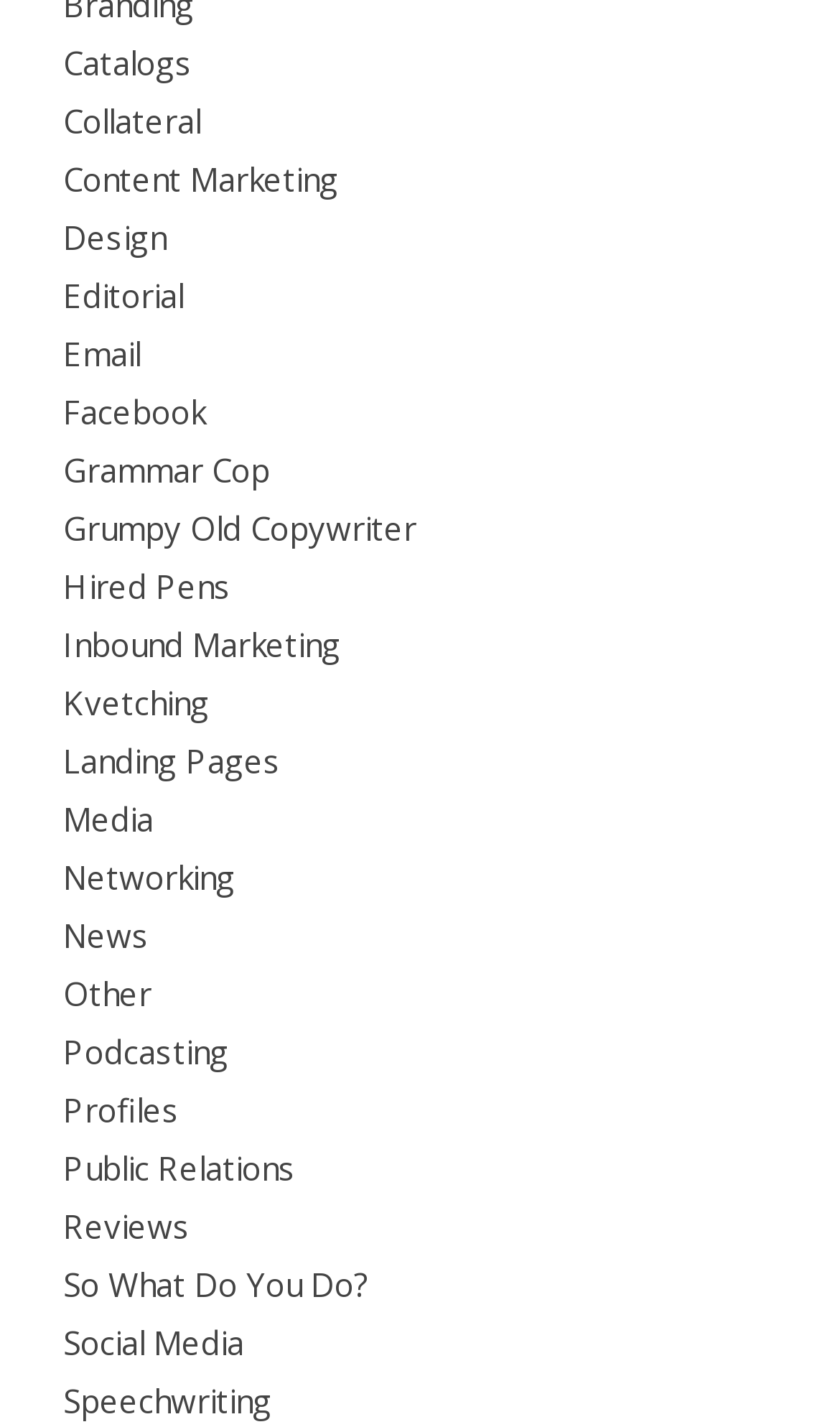Calculate the bounding box coordinates of the UI element given the description: "http://winscp.net/eng/download.php".

None